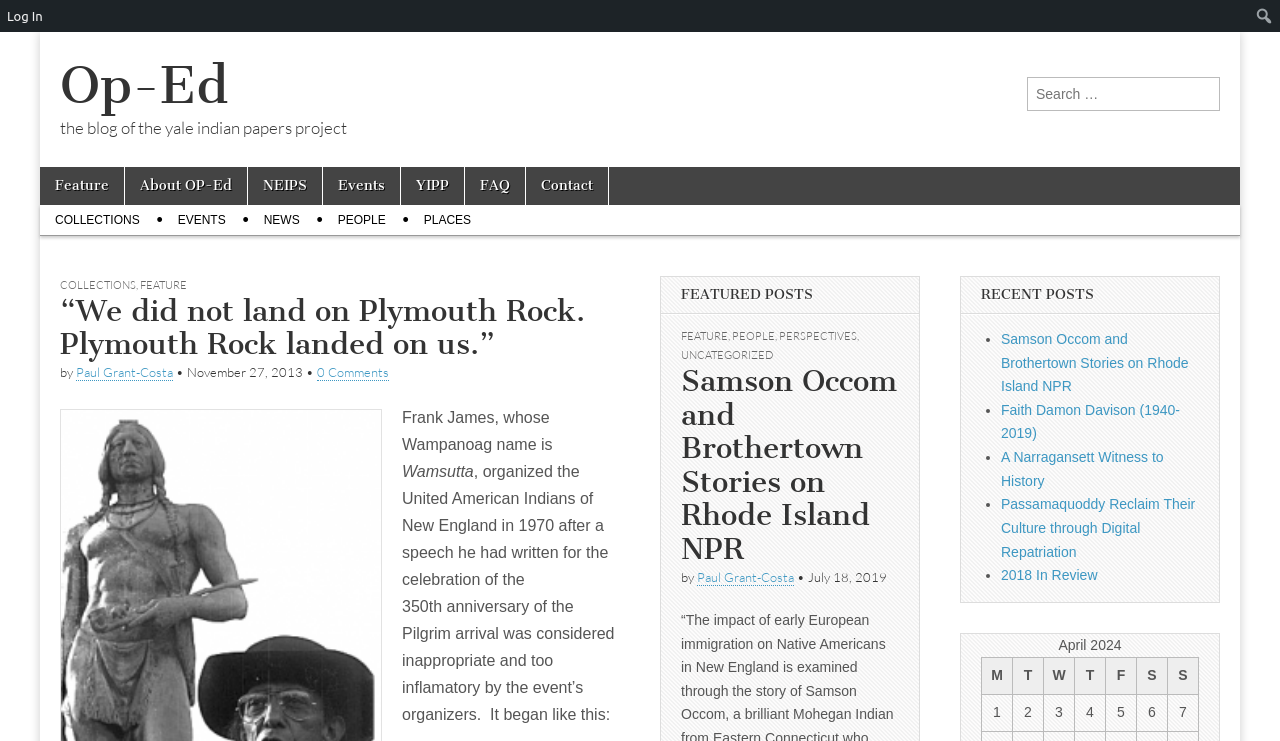Who wrote the op-ed?
Please describe in detail the information shown in the image to answer the question.

The author of the op-ed can be found in the link element 'Paul Grant-Costa' which is located below the heading '“We did not land on Plymouth Rock. Plymouth Rock landed on us.”'.